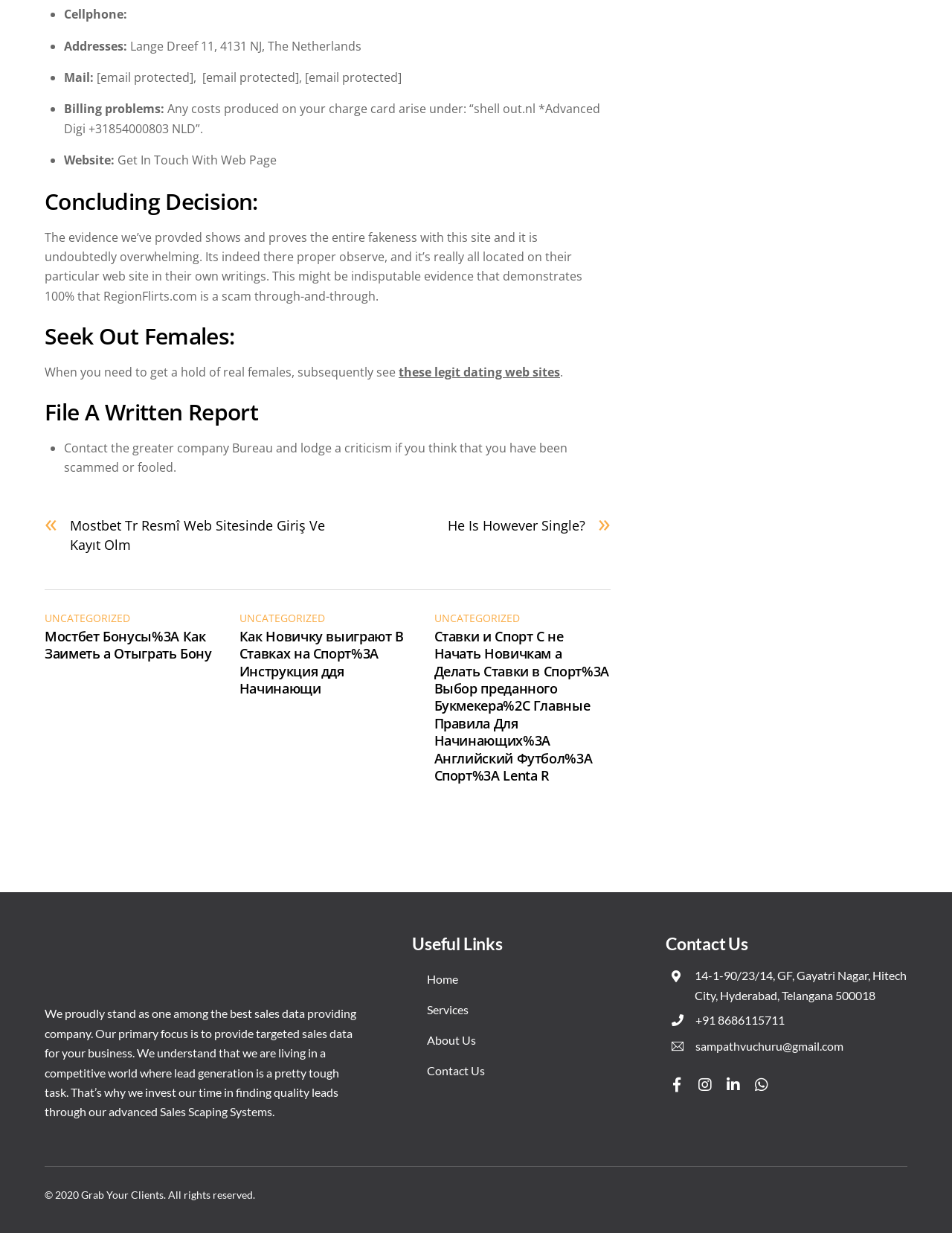Find the bounding box coordinates of the element you need to click on to perform this action: 'View 'Useful Links''. The coordinates should be represented by four float values between 0 and 1, in the format [left, top, right, bottom].

[0.433, 0.756, 0.643, 0.775]